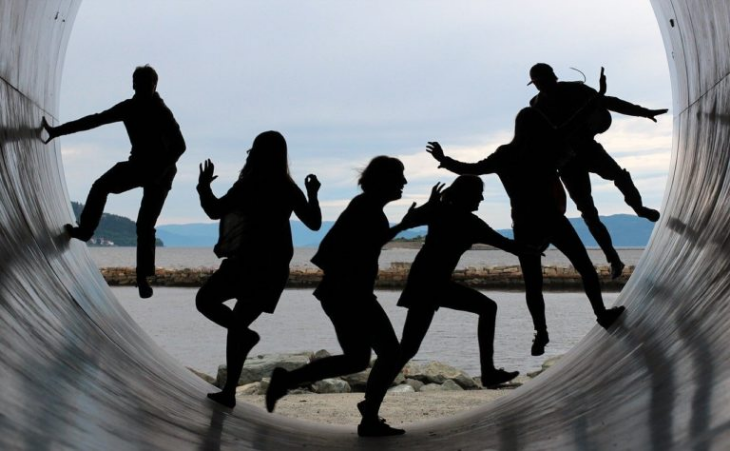Create a detailed narrative that captures the essence of the image.

The image captures a group of six silhouetted individuals playfully interacting within a large cylindrical structure, framed against a serene backdrop featuring water and distant mountains. Their dynamic poses and movements suggest a sense of camaraderie and joy, as they leap, climb, and pose in a creative display of friendship and fun. The lighting highlights their silhouettes, enhancing the contrast between the dark shapes and the soft, cloudy sky, which hints at a day filled with adventure and meaningful connections. This scene embodying youthful energy aligns perfectly with themes of collaboration and community found in the Indigitous Cohort Program, where individuals explore using their skills for impactful missions.